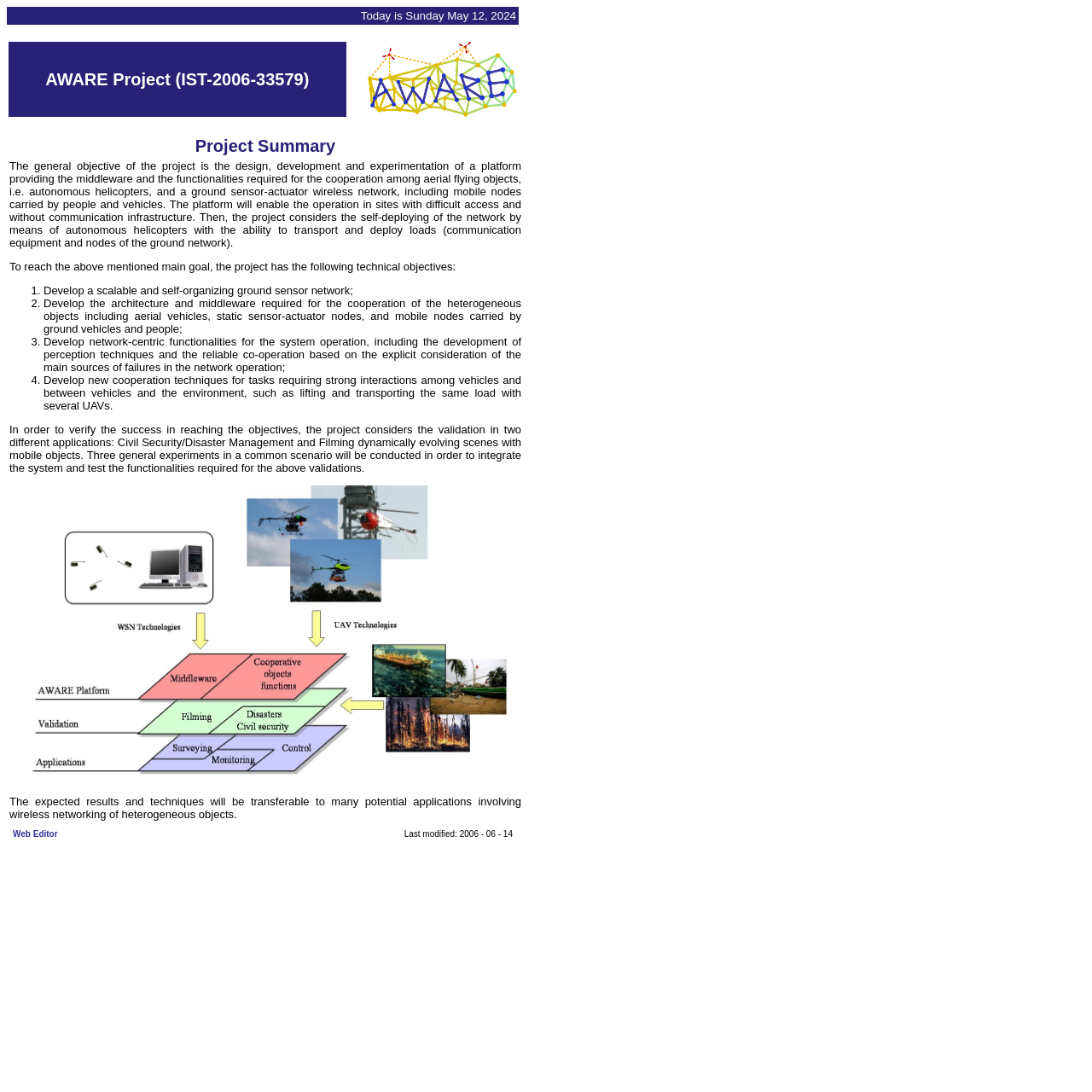What is the expected outcome of the project?
Could you answer the question with a detailed and thorough explanation?

The expected results and techniques of the project will be transferable to many potential applications involving wireless networking of heterogeneous objects, as stated in the project summary.